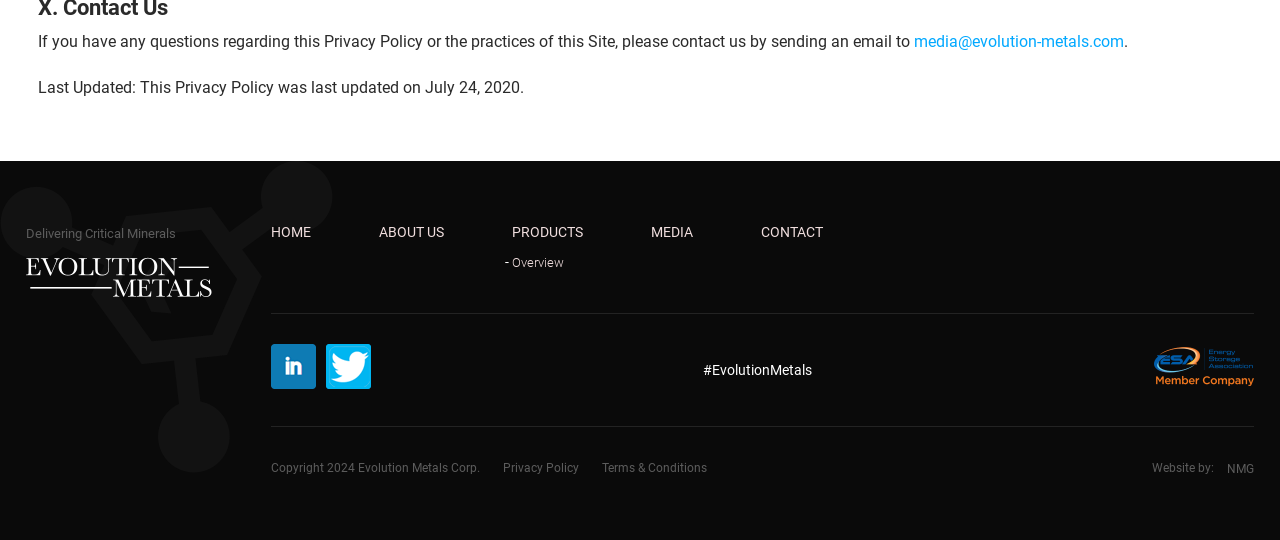Provide a brief response in the form of a single word or phrase:
Who designed the website?

NMG